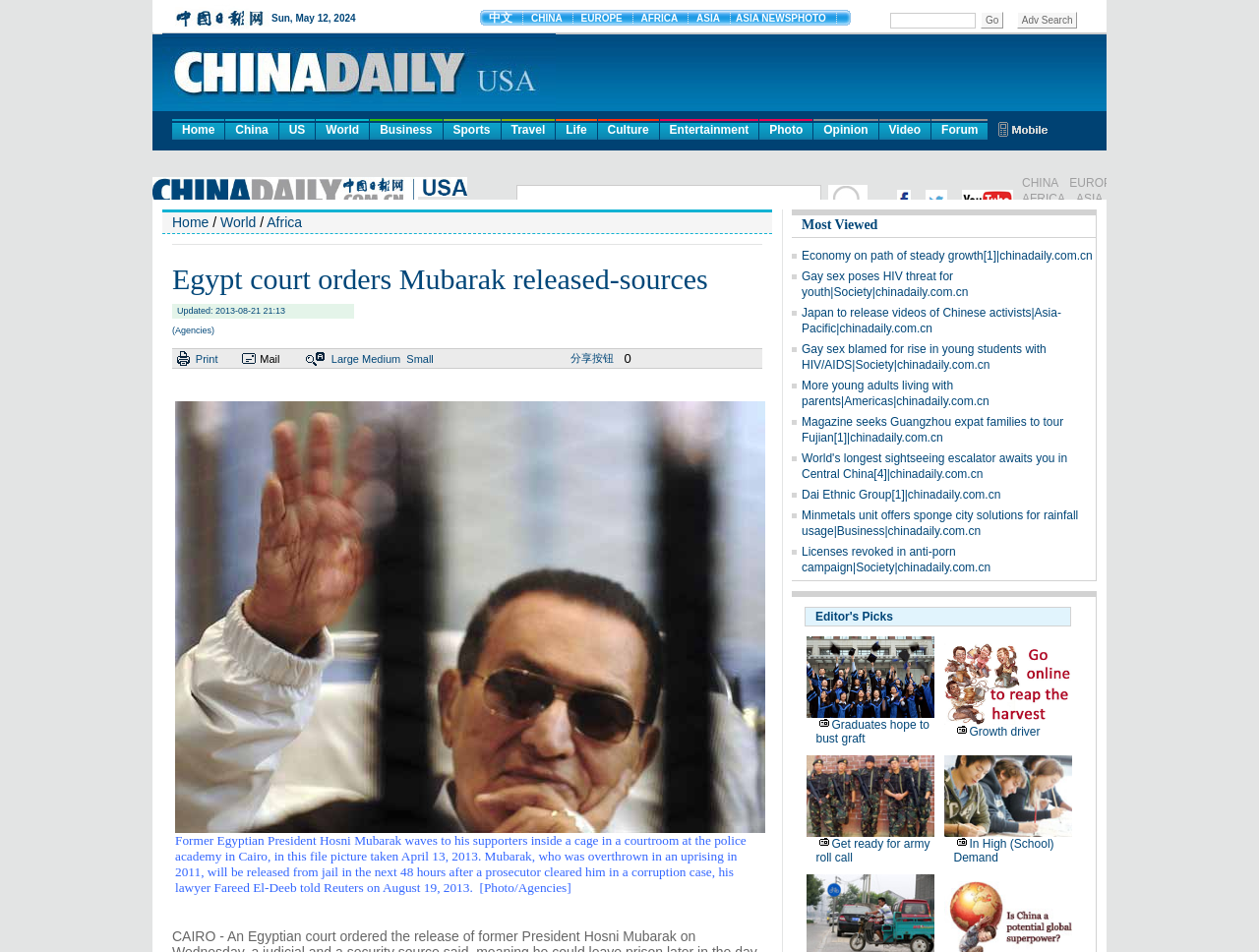Generate a thorough caption detailing the webpage content.

The webpage is about an Egyptian court ordering the release of former President Hosni Mubarak. At the top of the page, there is a navigation menu with links to various sections such as "Home", "China", "US", "World", "Business", "Sports", "Travel", "Life", "Culture", "Entertainment", "Photo", "Opinion", "Video", and "Forum". Below the navigation menu, there is a heading that reads "Egypt court orders Mubarak released-sources" followed by a subheading with the date "Updated: 2013-08-21 21:13" and another subheading that reads "(Agencies)".

To the right of the headings, there is a table with buttons for printing, mailing, and sharing the article, as well as options for font size. Below the headings and the table, there is a large image of Hosni Mubarak waving to his supporters inside a cage in a courtroom.

The main content of the article is presented in a table with a single column. The text describes the court's decision to release Mubarak and provides some background information on his case.

On the right side of the page, there is a section titled "Most Viewed" with links to several other news articles, including "Economy on path of steady growth", "Gay sex poses HIV threat for youth", "Japan to release videos of Chinese activists", "Gay sex blamed for rise in young students with HIV/AIDS", "More young adults living with parents", and "Magazine seeks Guangzhou expat families to tour Fujian".